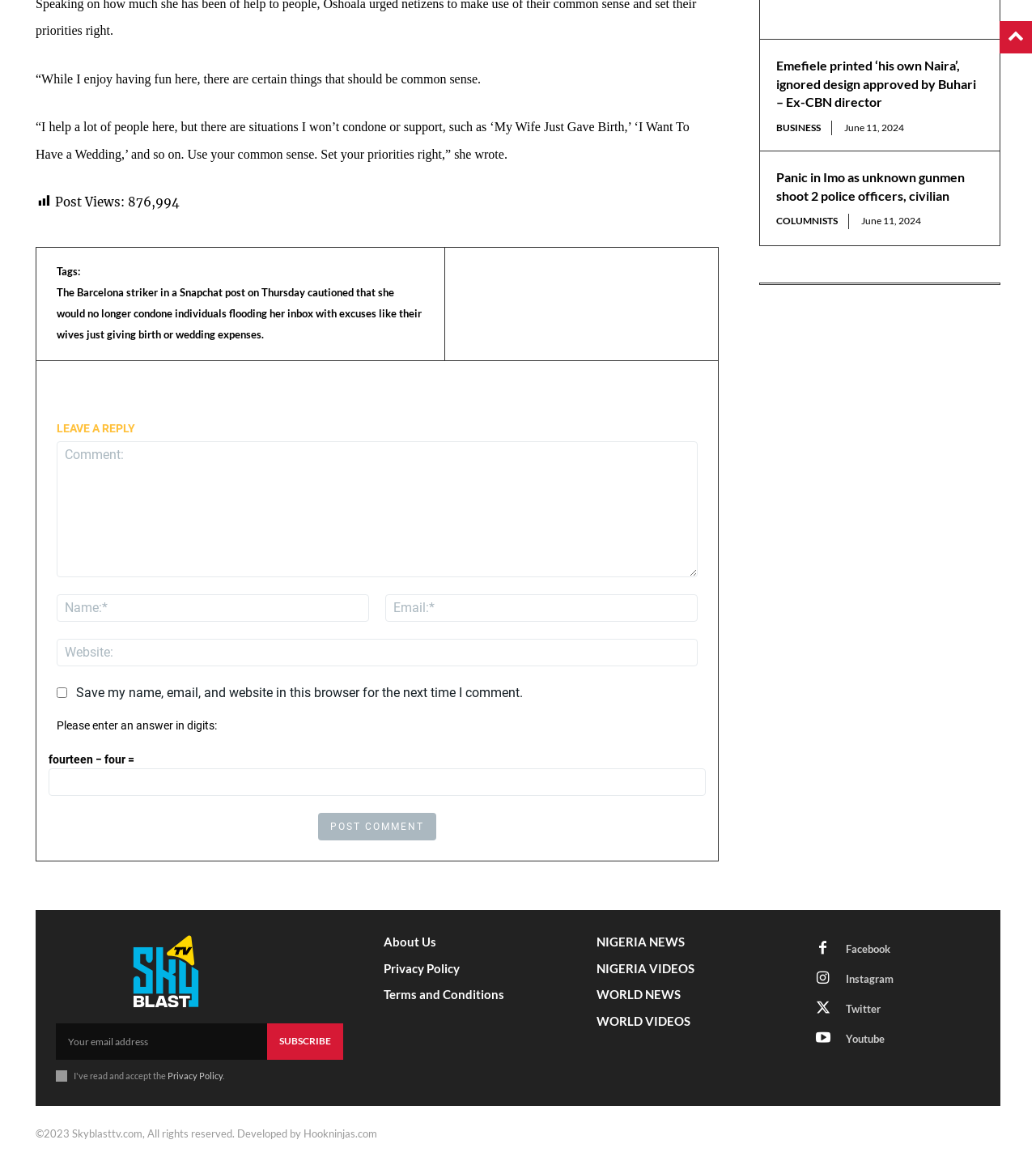Respond with a single word or phrase:
What is the category of the news article 'Panic in Imo as unknown gunmen shoot 2 police officers, civilian'?

COLUMNISTS